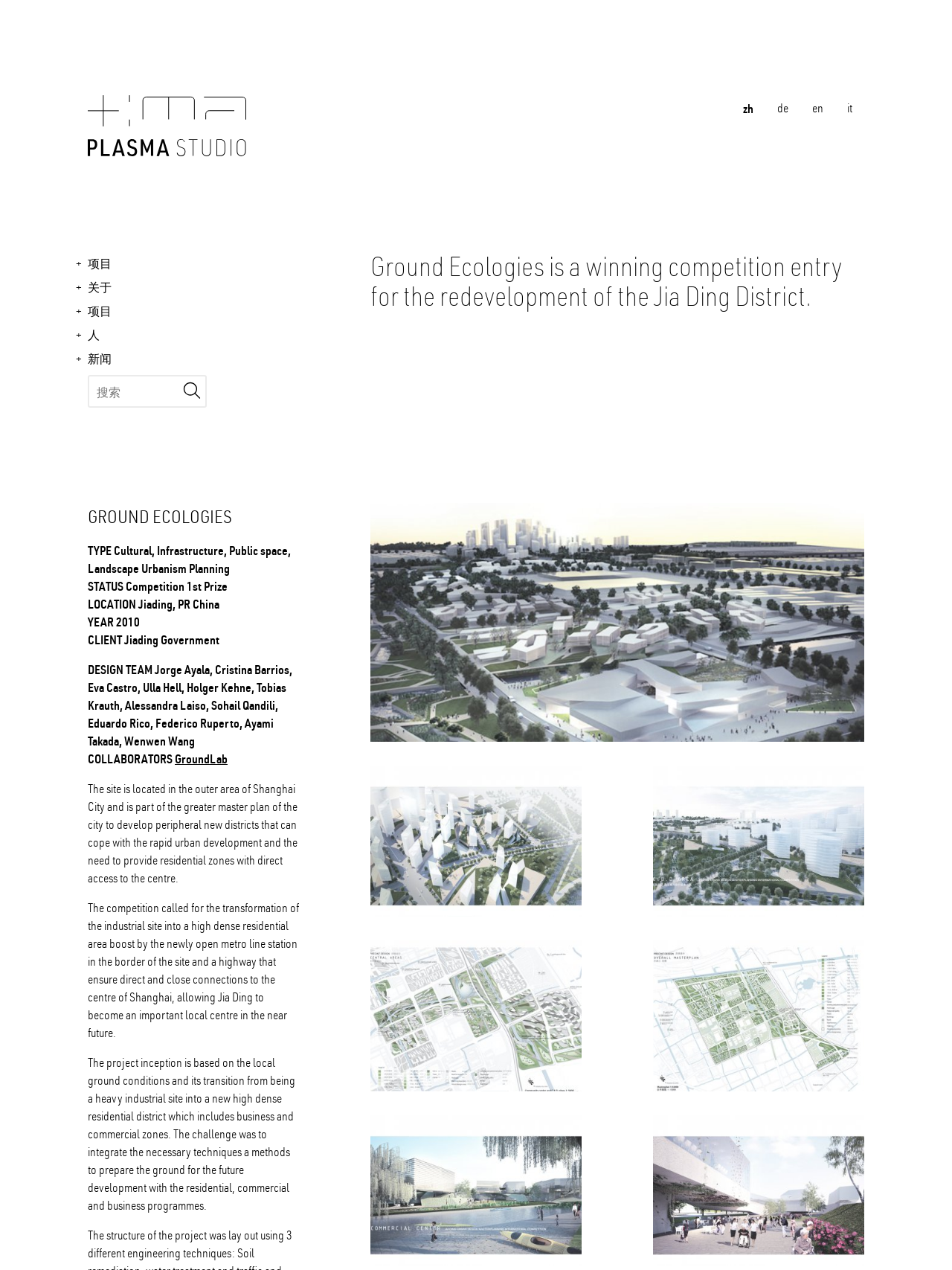Could you highlight the region that needs to be clicked to execute the instruction: "Switch to Chinese language"?

[0.768, 0.075, 0.804, 0.096]